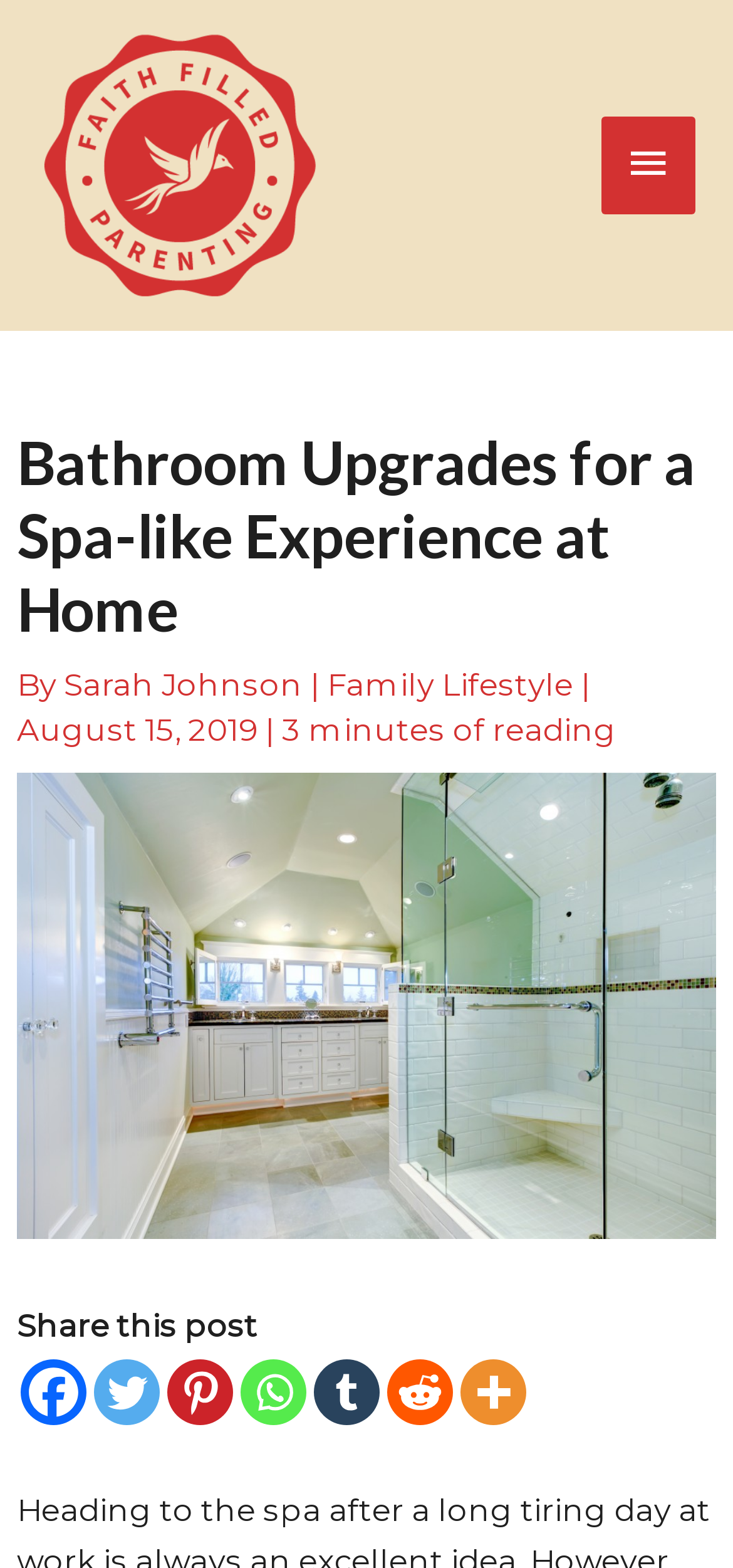Locate the coordinates of the bounding box for the clickable region that fulfills this instruction: "Read the post by Sarah Johnson".

[0.087, 0.424, 0.423, 0.448]